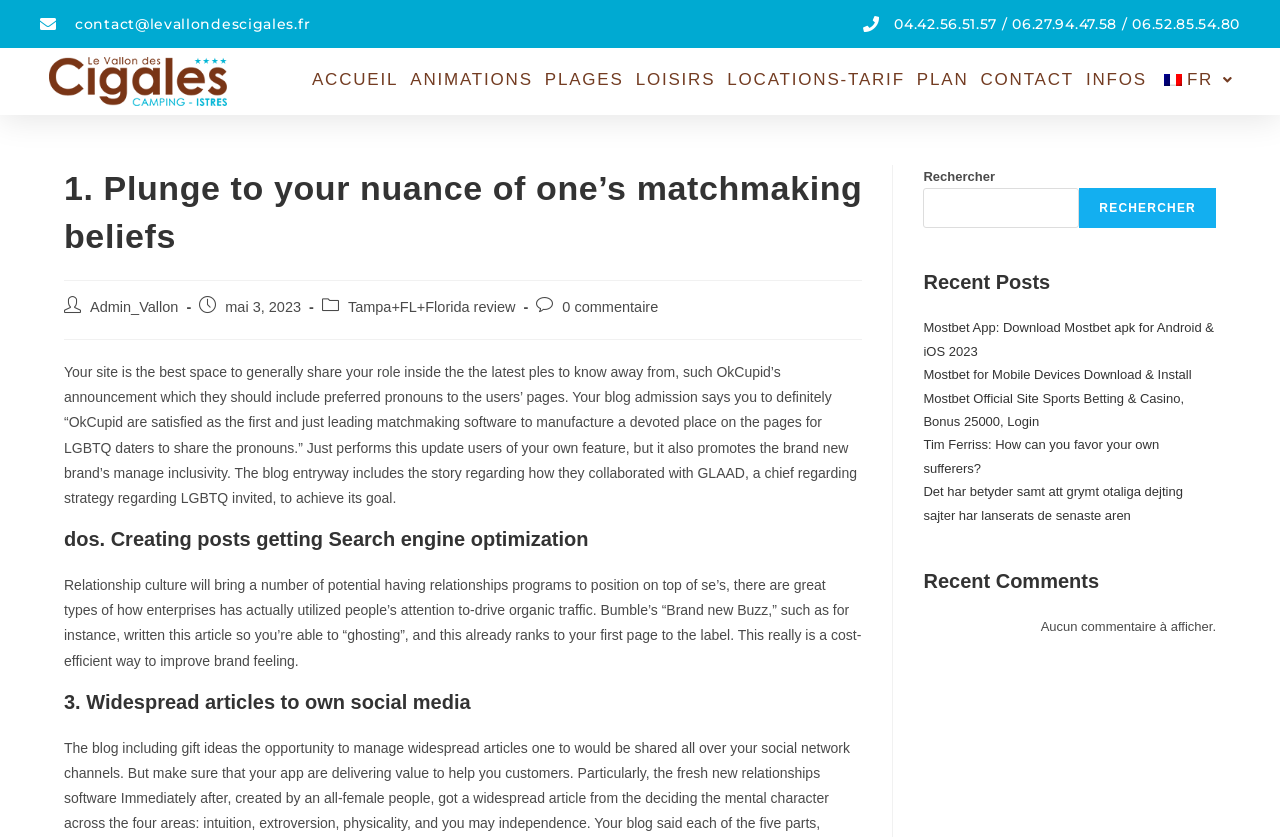How many links are in the main navigation menu?
From the screenshot, supply a one-word or short-phrase answer.

9